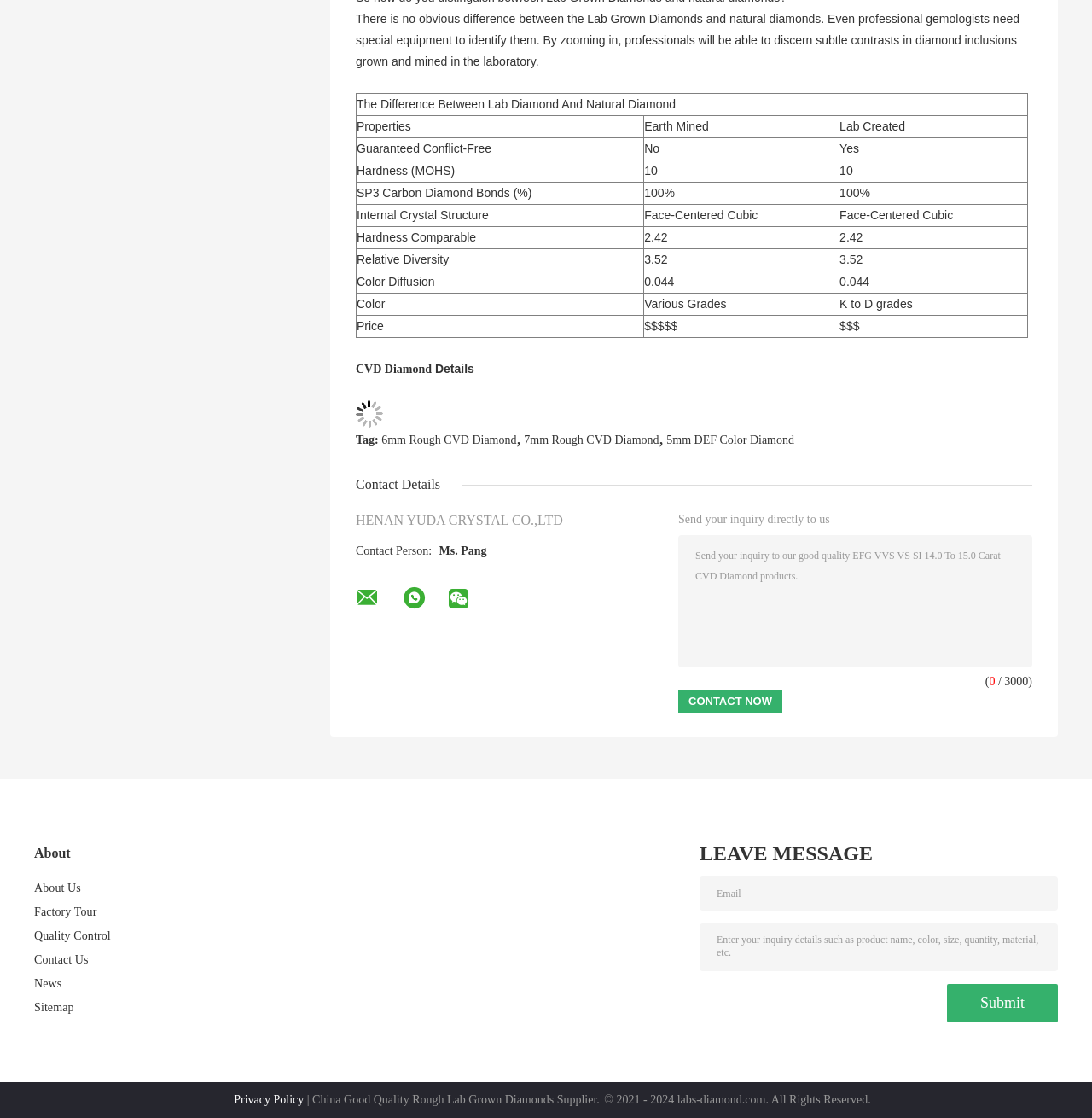Please identify the bounding box coordinates of the area that needs to be clicked to follow this instruction: "Follow LADbible on Facebook".

None